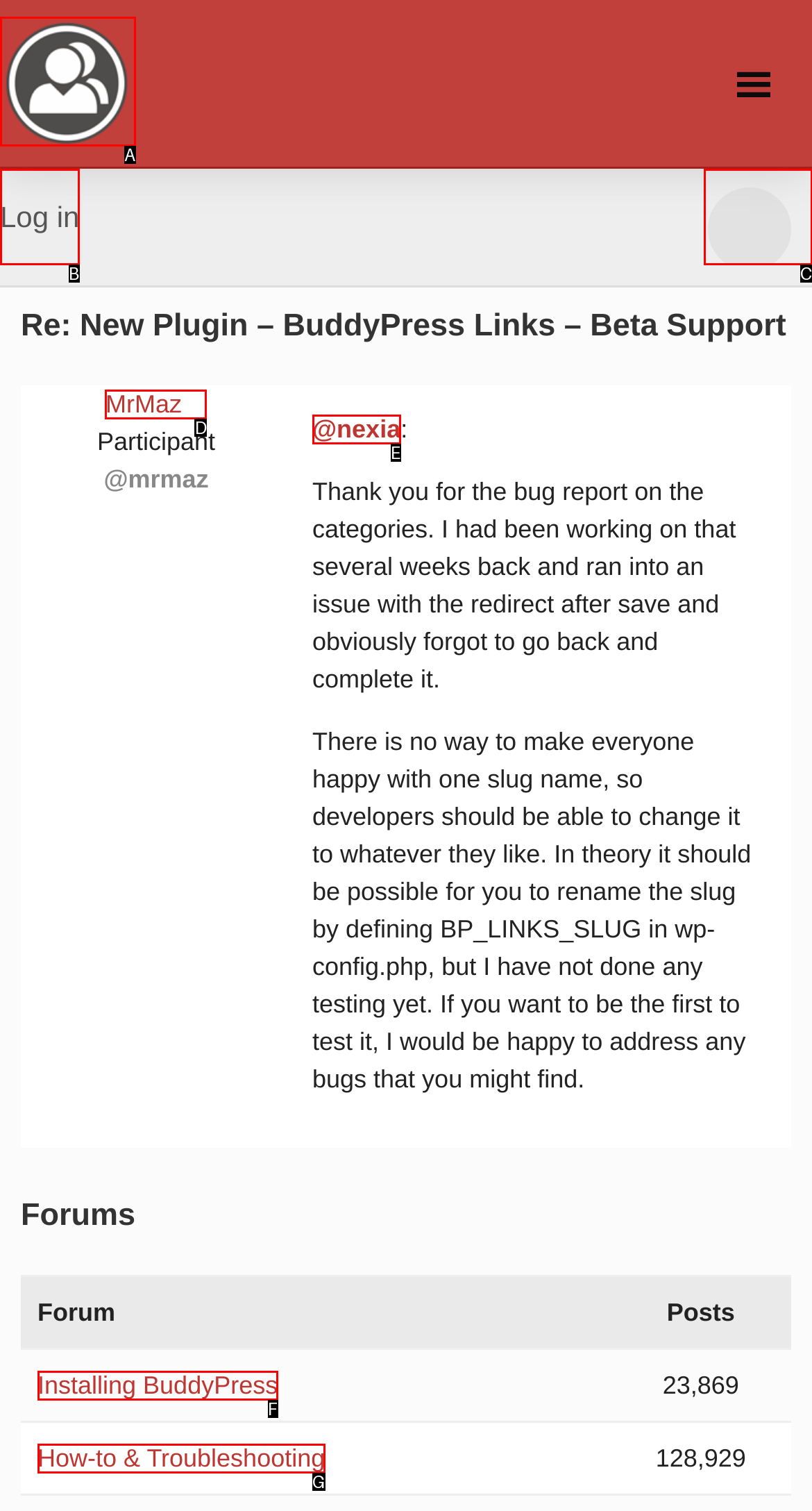Using the description: BuddyPress.org, find the corresponding HTML element. Provide the letter of the matching option directly.

A